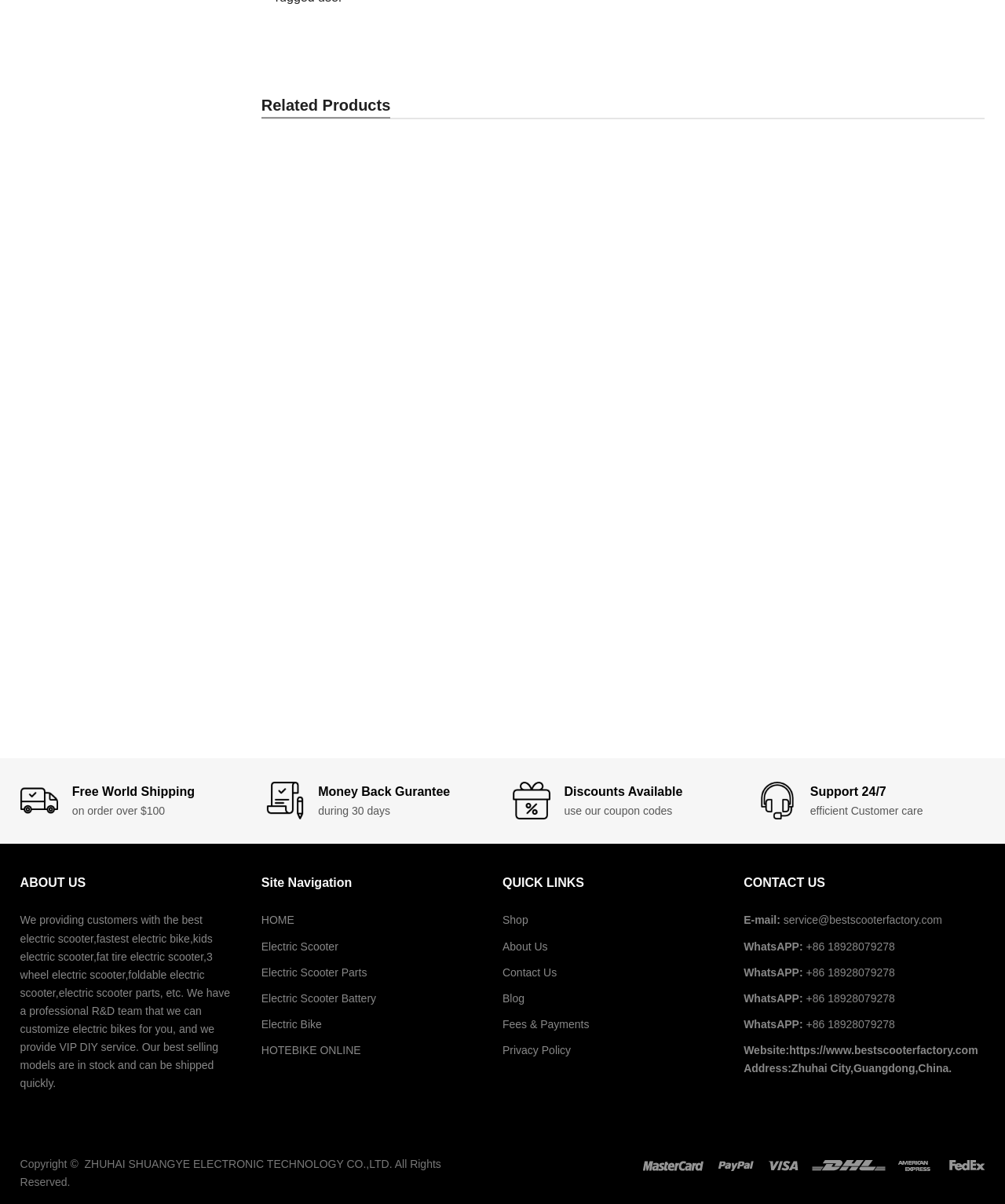How many products are displayed on this page?
Using the information presented in the image, please offer a detailed response to the question.

I counted the number of figure elements on the page, each of which represents a product, and found 8 products.